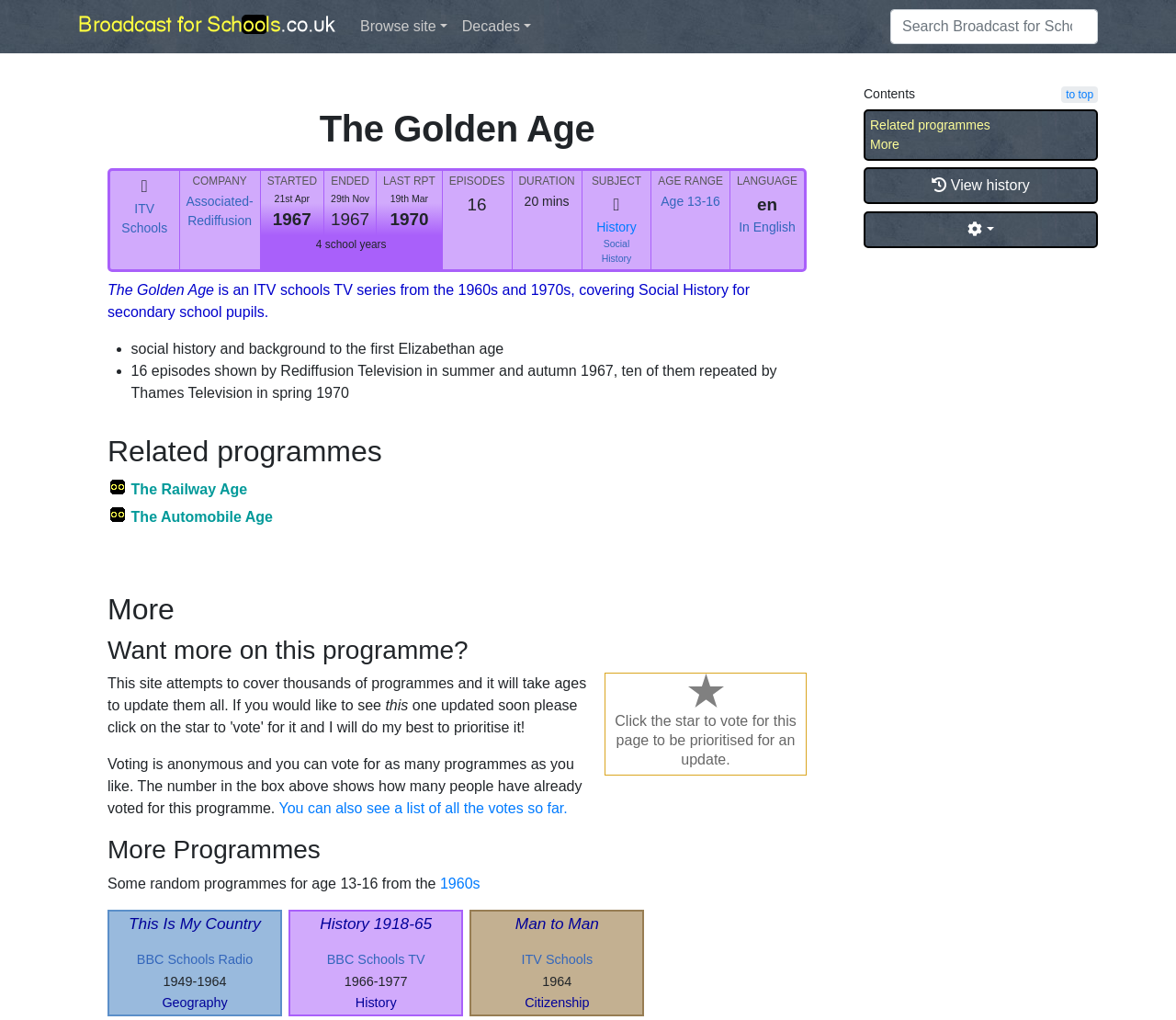Locate the bounding box coordinates of the UI element described by: "This Is My Country". Provide the coordinates as four float numbers between 0 and 1, formatted as [left, top, right, bottom].

[0.109, 0.896, 0.222, 0.914]